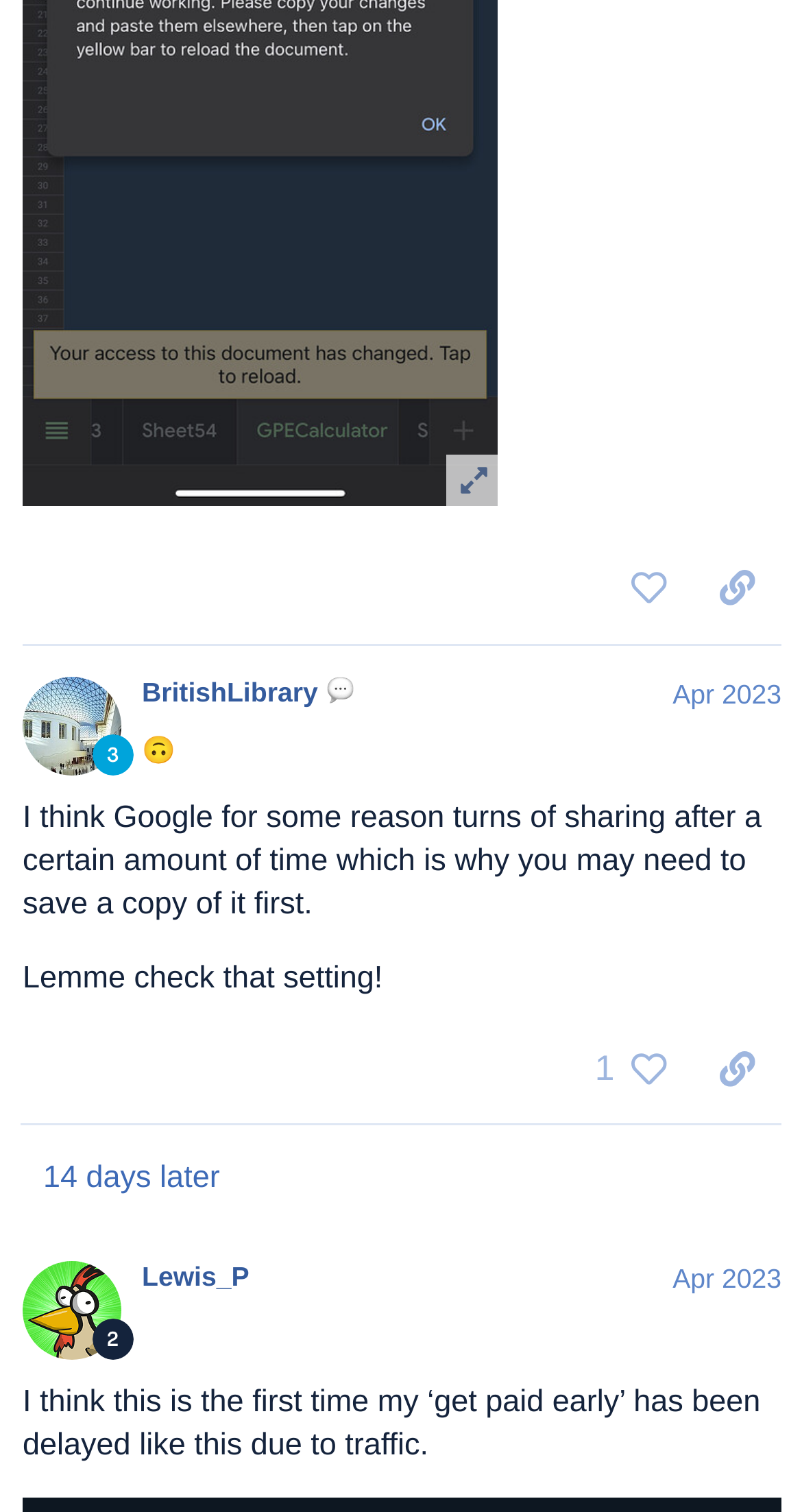What is the username of the author of the first post?
Analyze the image and provide a thorough answer to the question.

I looked at the first post region and found the heading element that contains the username. The username is 'BritishLibrary', which is a link.